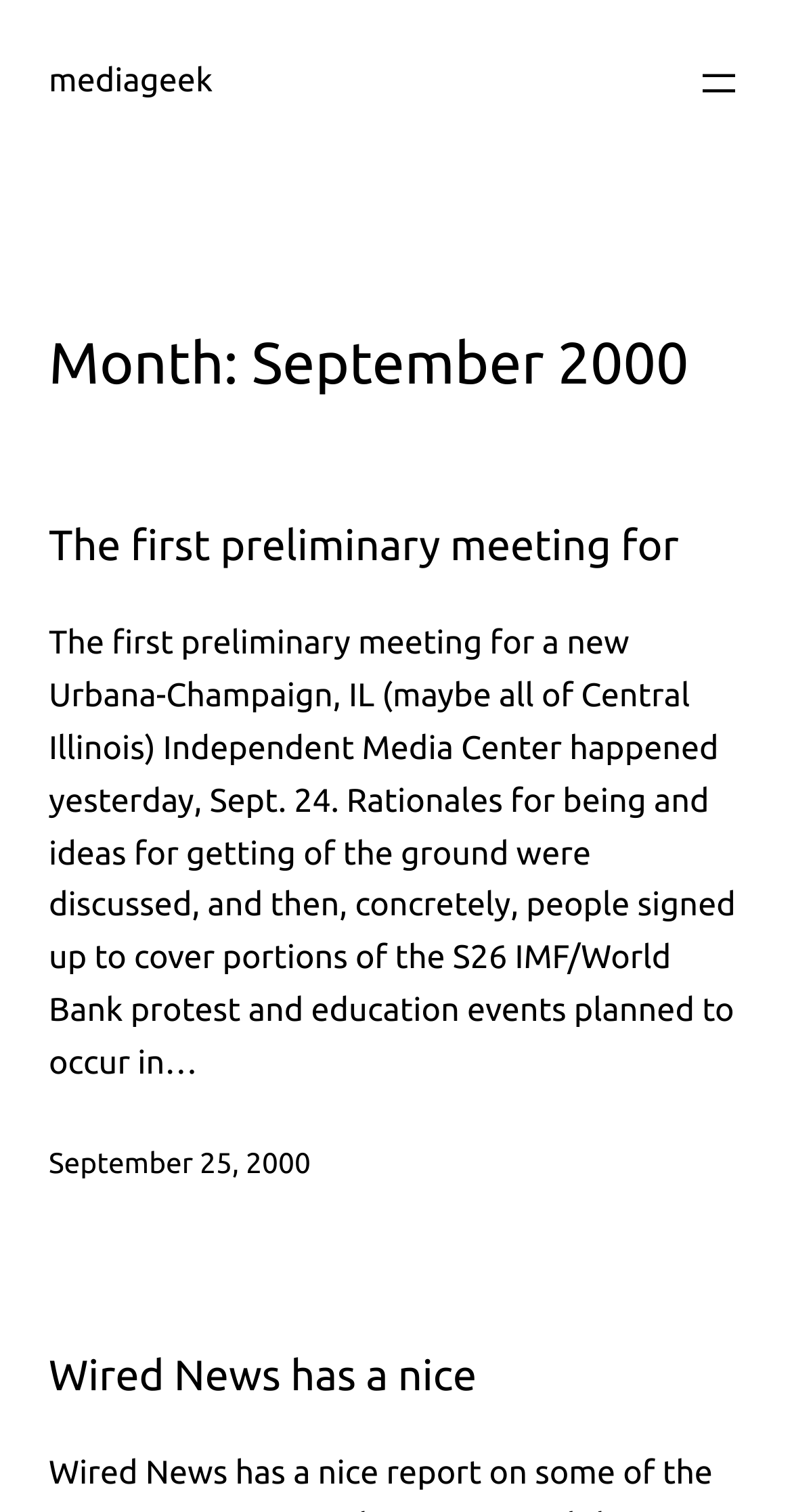Please give a one-word or short phrase response to the following question: 
What is the time mentioned in the webpage?

September 25, 2000